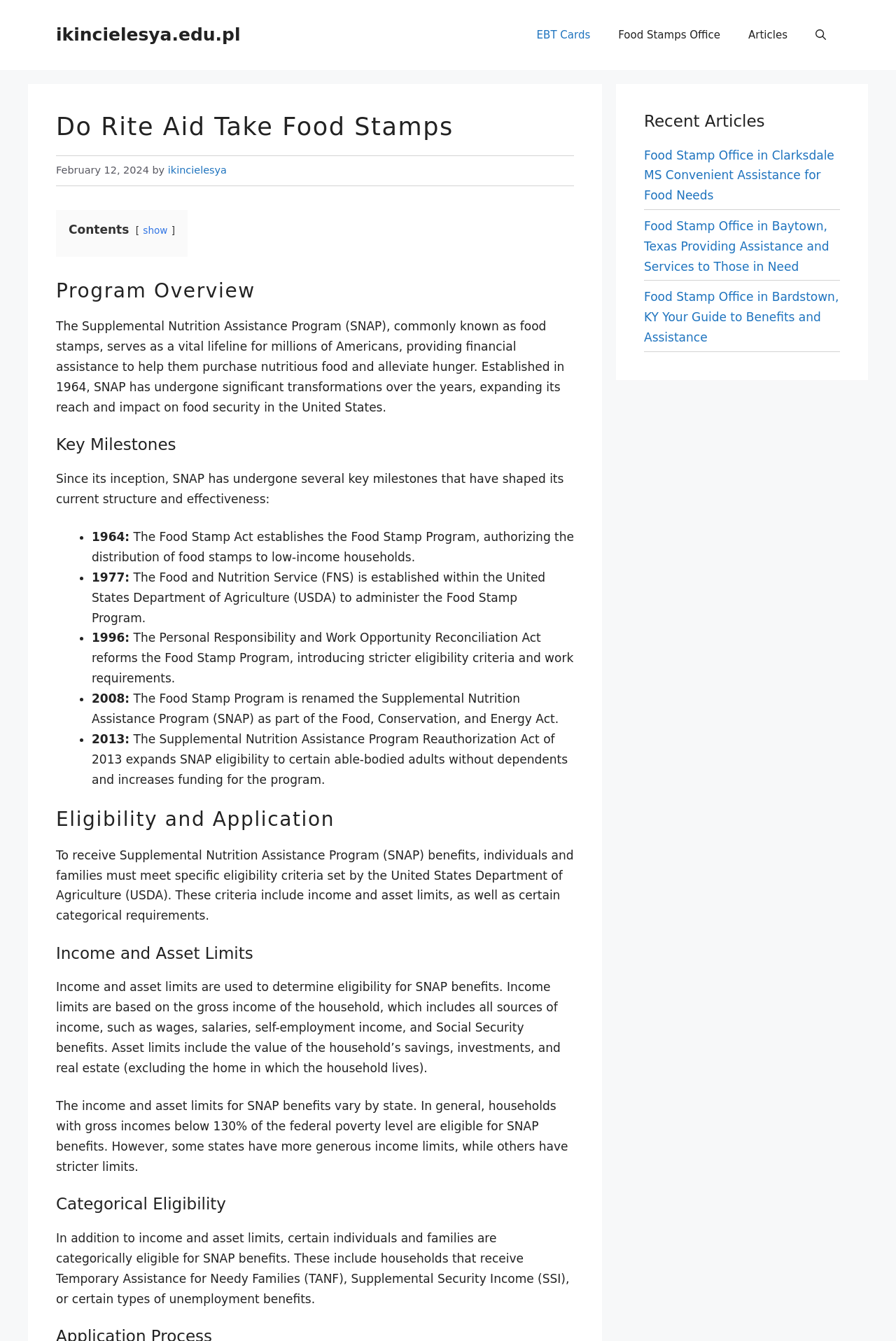Determine the bounding box coordinates of the section to be clicked to follow the instruction: "Click the 'Logo' link". The coordinates should be given as four float numbers between 0 and 1, formatted as [left, top, right, bottom].

None